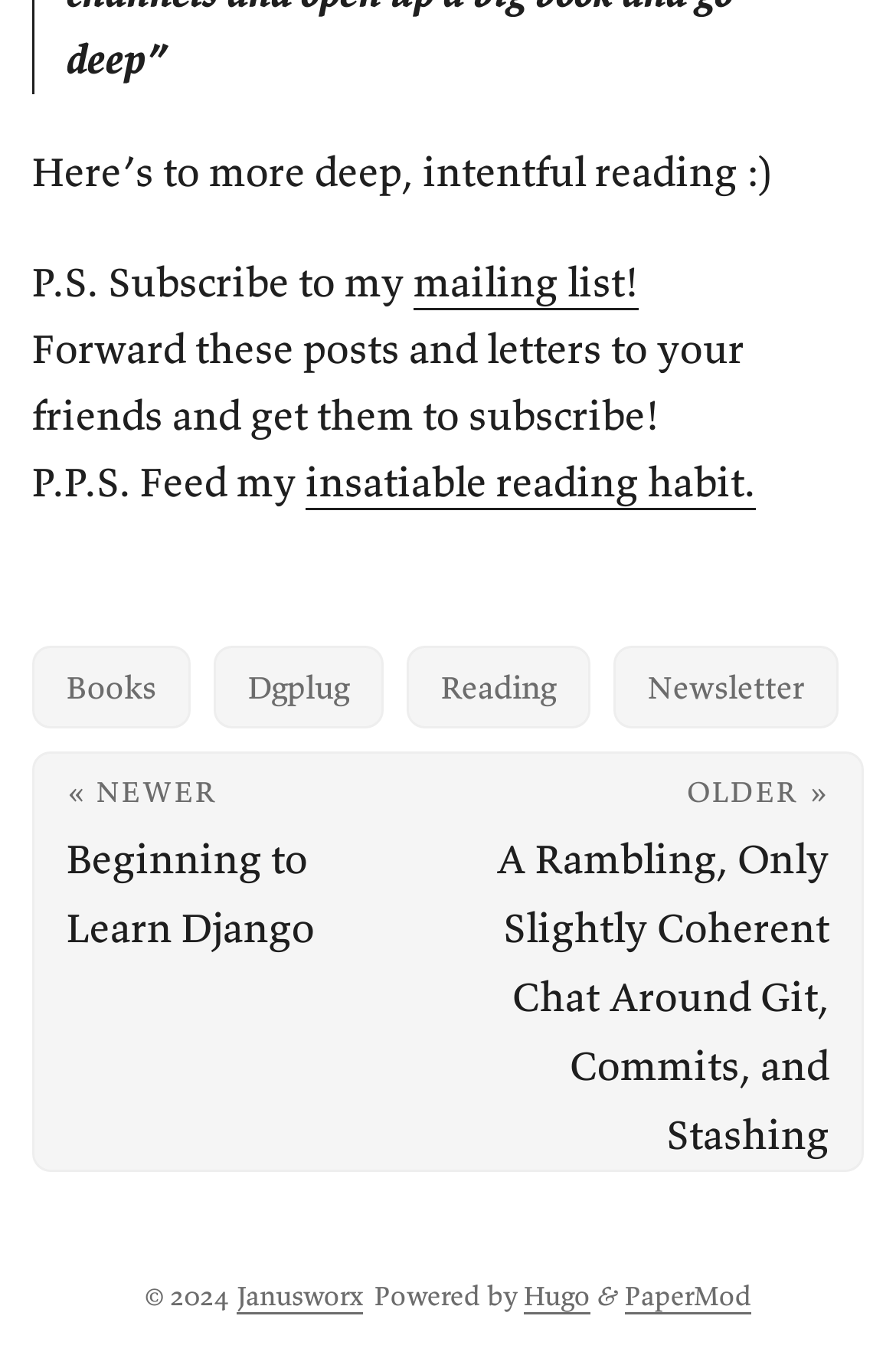What is the author's reading habit?
Provide a fully detailed and comprehensive answer to the question.

The author describes their reading habit as 'insatiable', as mentioned in the text 'P.P.S. Feed my insatiable reading habit.'.